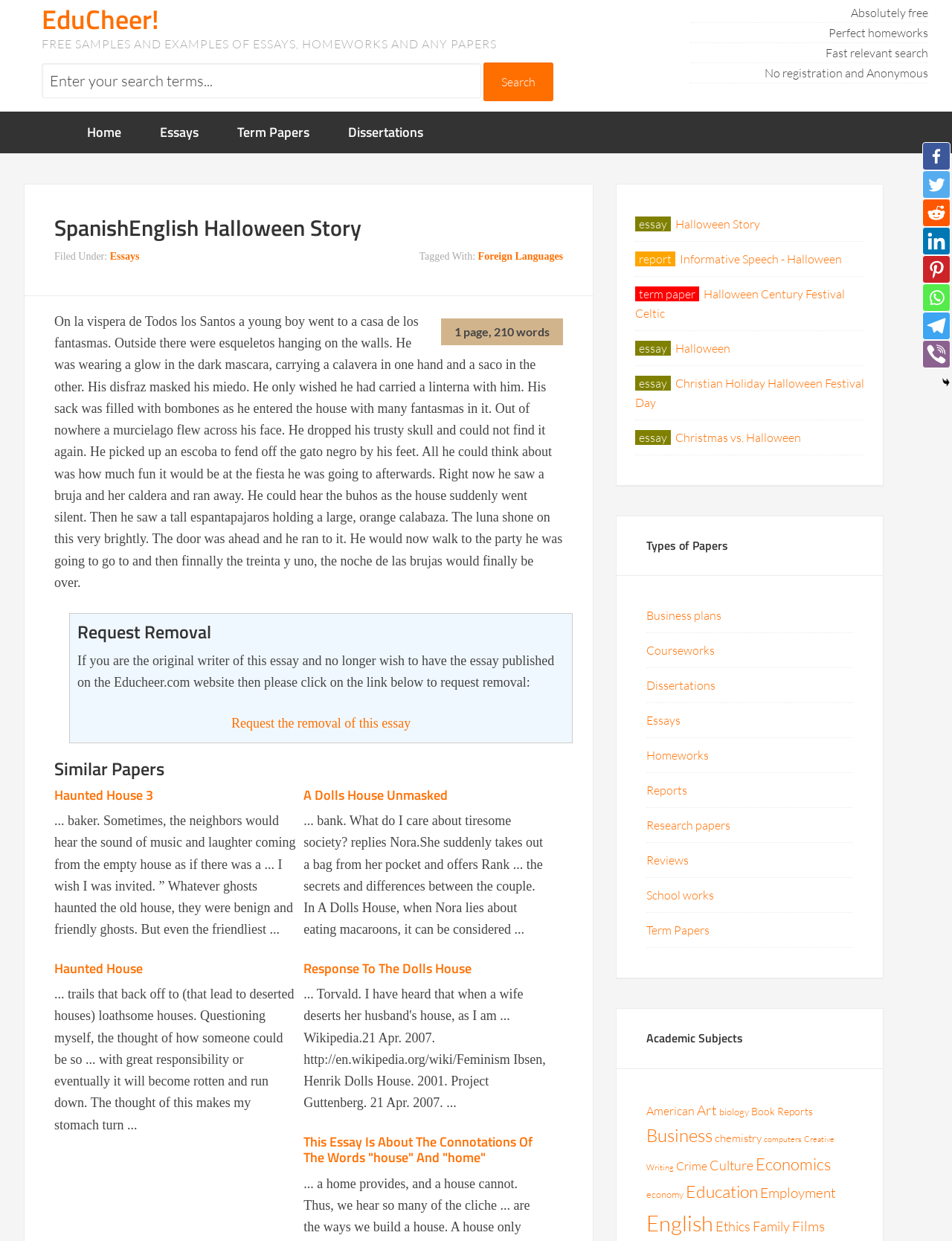Find and indicate the bounding box coordinates of the region you should select to follow the given instruction: "Request removal of this essay".

[0.243, 0.577, 0.432, 0.589]